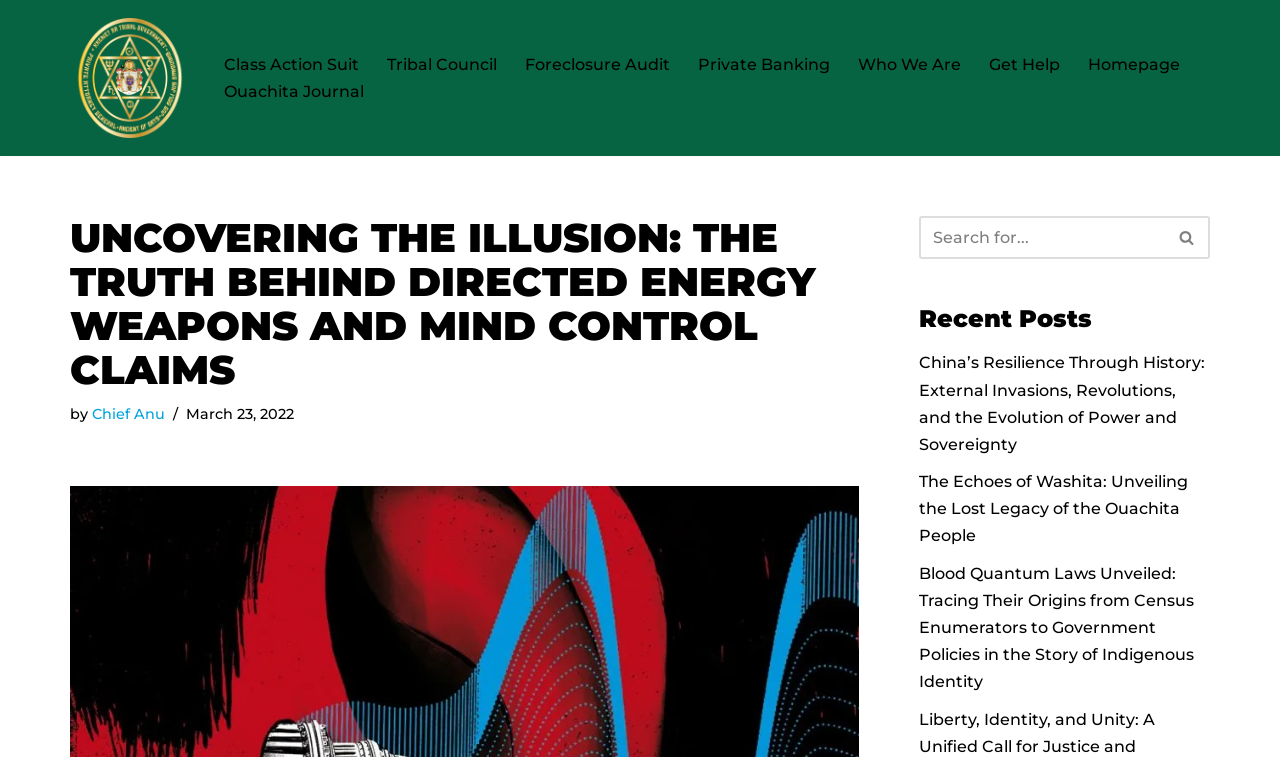Determine and generate the text content of the webpage's headline.

UNCOVERING THE ILLUSION: THE TRUTH BEHIND DIRECTED ENERGY WEAPONS AND MIND CONTROL CLAIMS